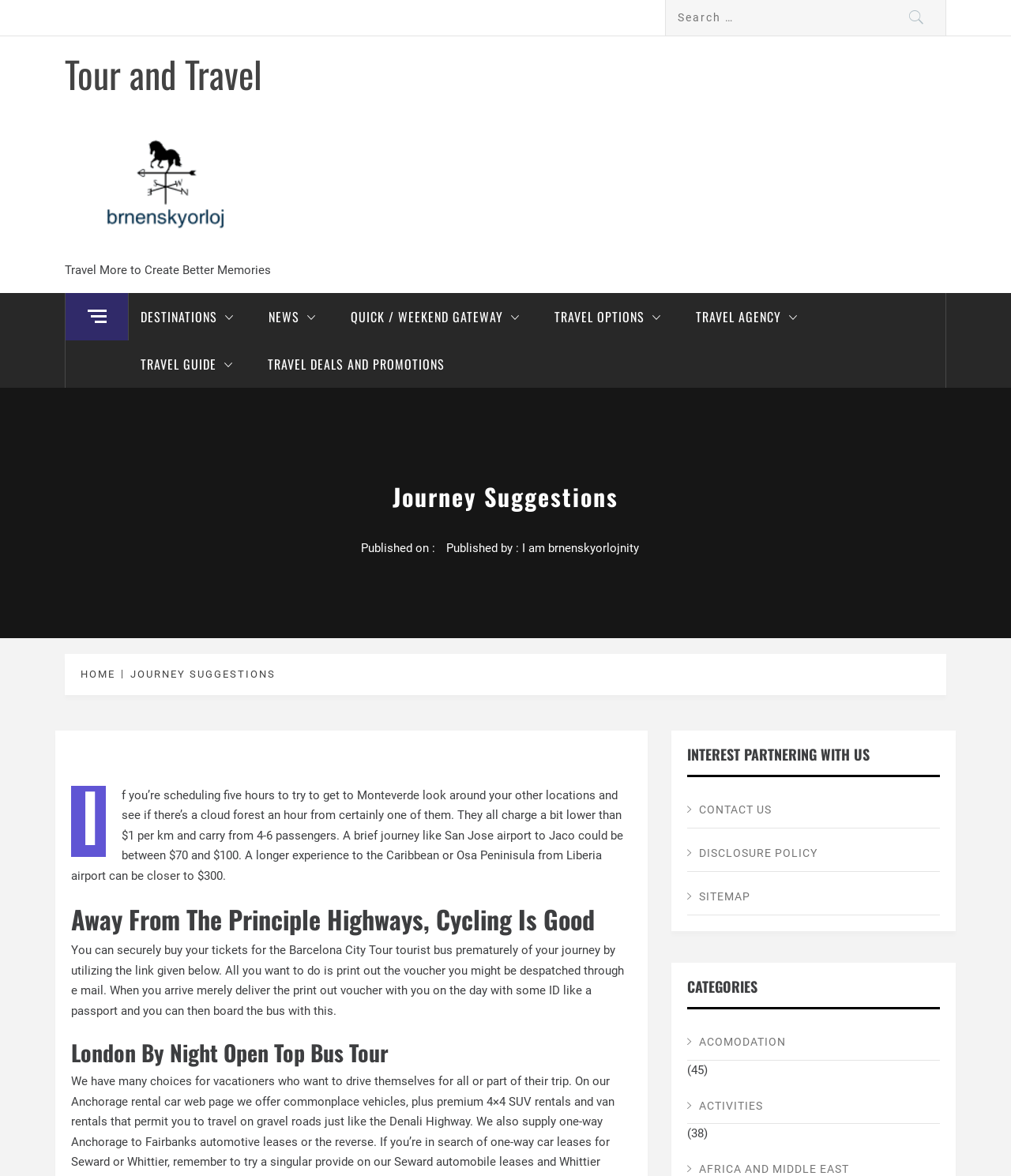What is the purpose of the search box?
Using the image, elaborate on the answer with as much detail as possible.

The search box is located at the top of the webpage, and it allows users to search for specific travel-related content, such as destinations, travel options, or travel guides. This suggests that the website is a travel-related website that provides information and resources for users to plan their trips.